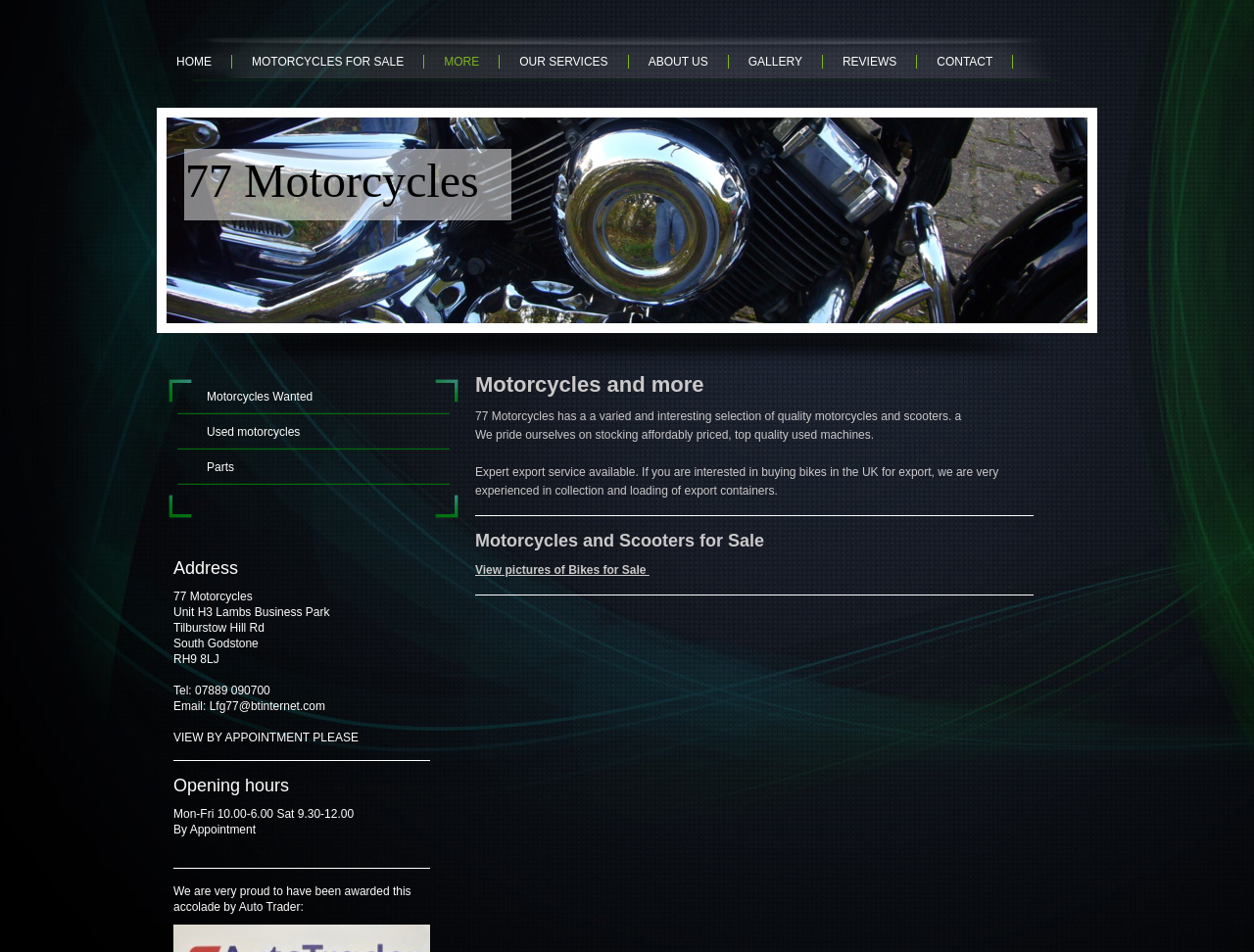Provide the bounding box coordinates for the area that should be clicked to complete the instruction: "contact us".

[0.731, 0.058, 0.808, 0.072]